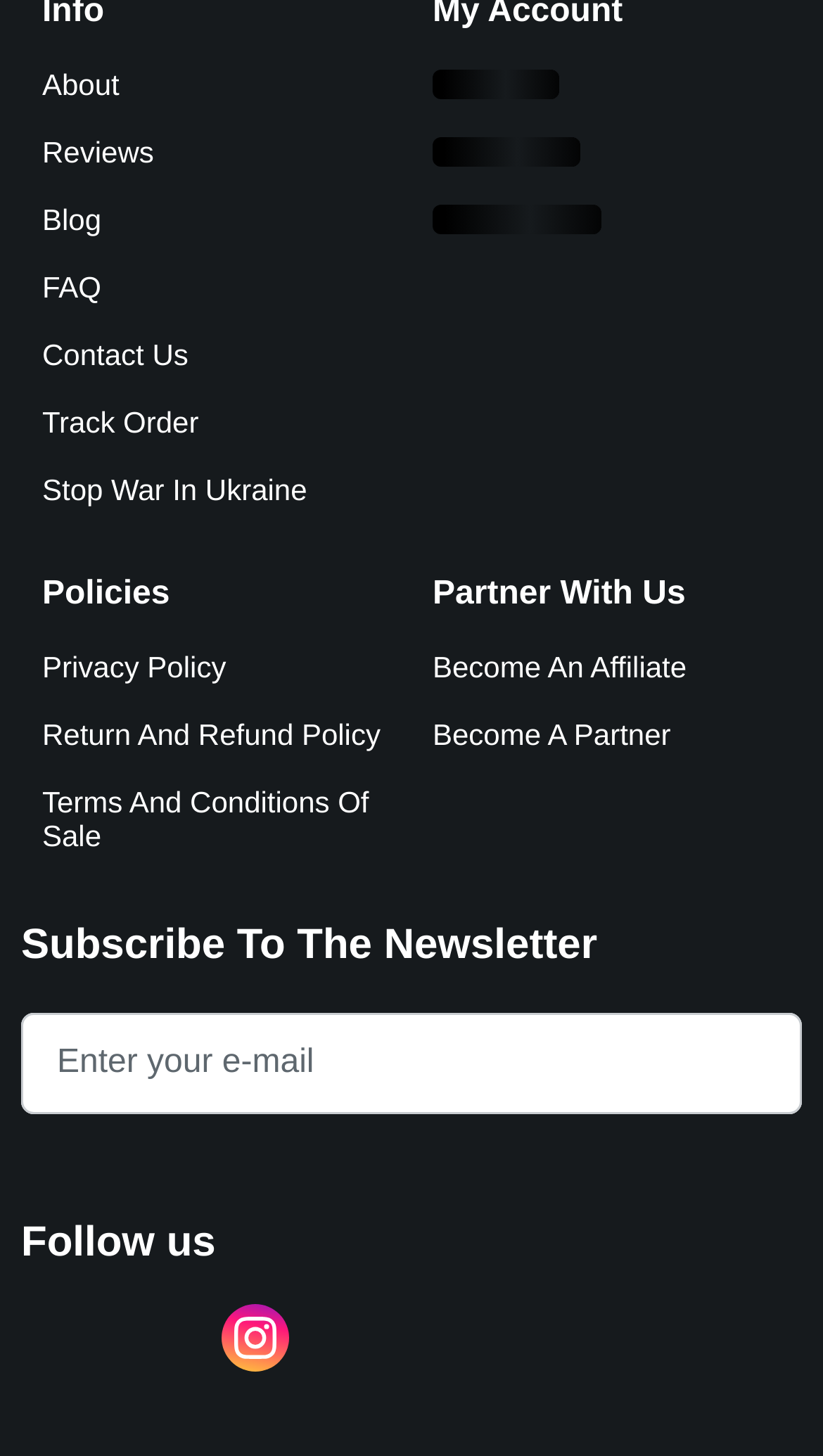What is the purpose of the textbox?
Answer the question with as much detail as you can, using the image as a reference.

The textbox is located next to the 'Subscribe To The Newsletter' label, indicating that its purpose is to enter an email address to subscribe to the newsletter.